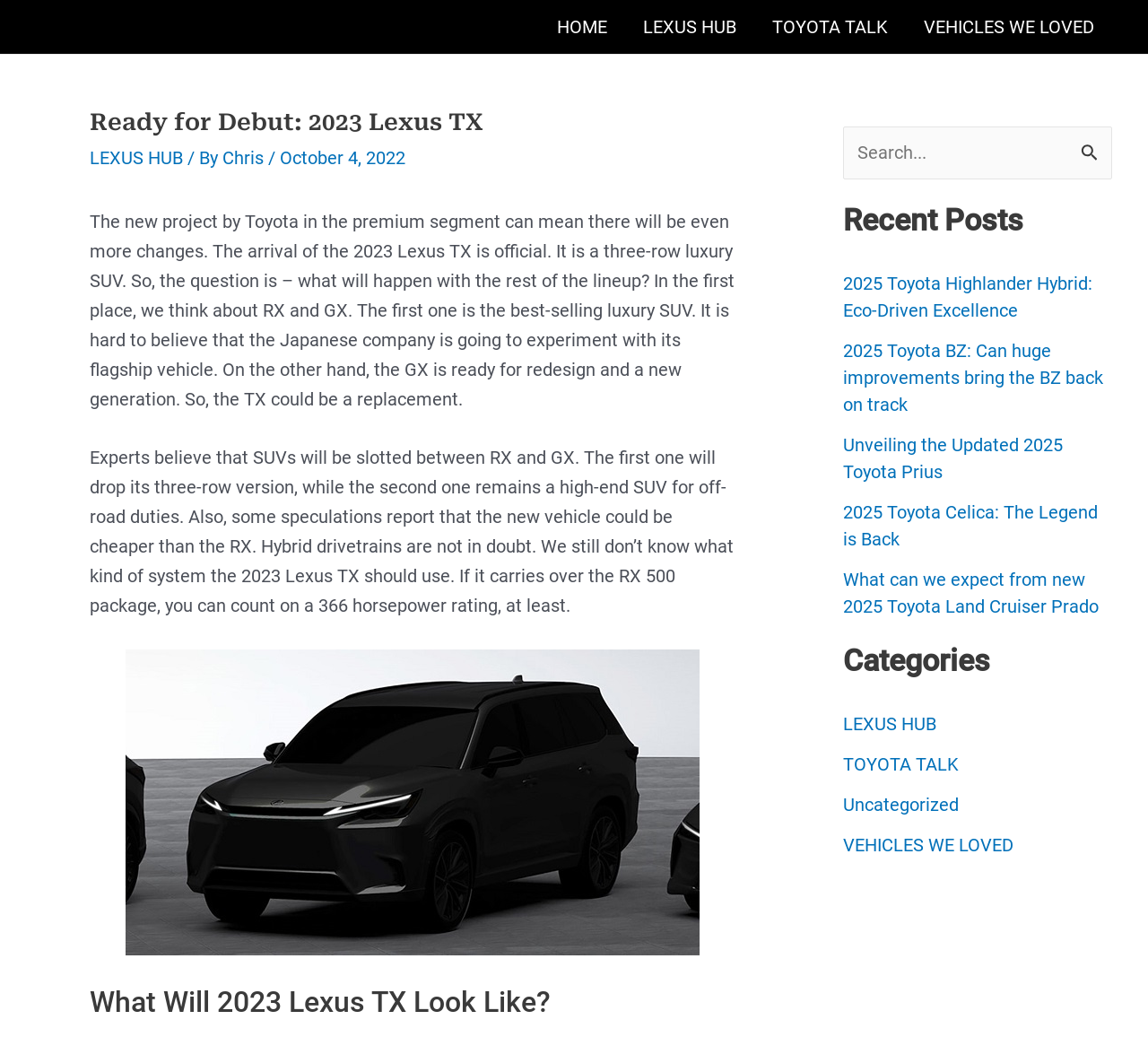Extract the bounding box coordinates for the HTML element that matches this description: "TOYOTA TALK". The coordinates should be four float numbers between 0 and 1, i.e., [left, top, right, bottom].

[0.734, 0.726, 0.835, 0.747]